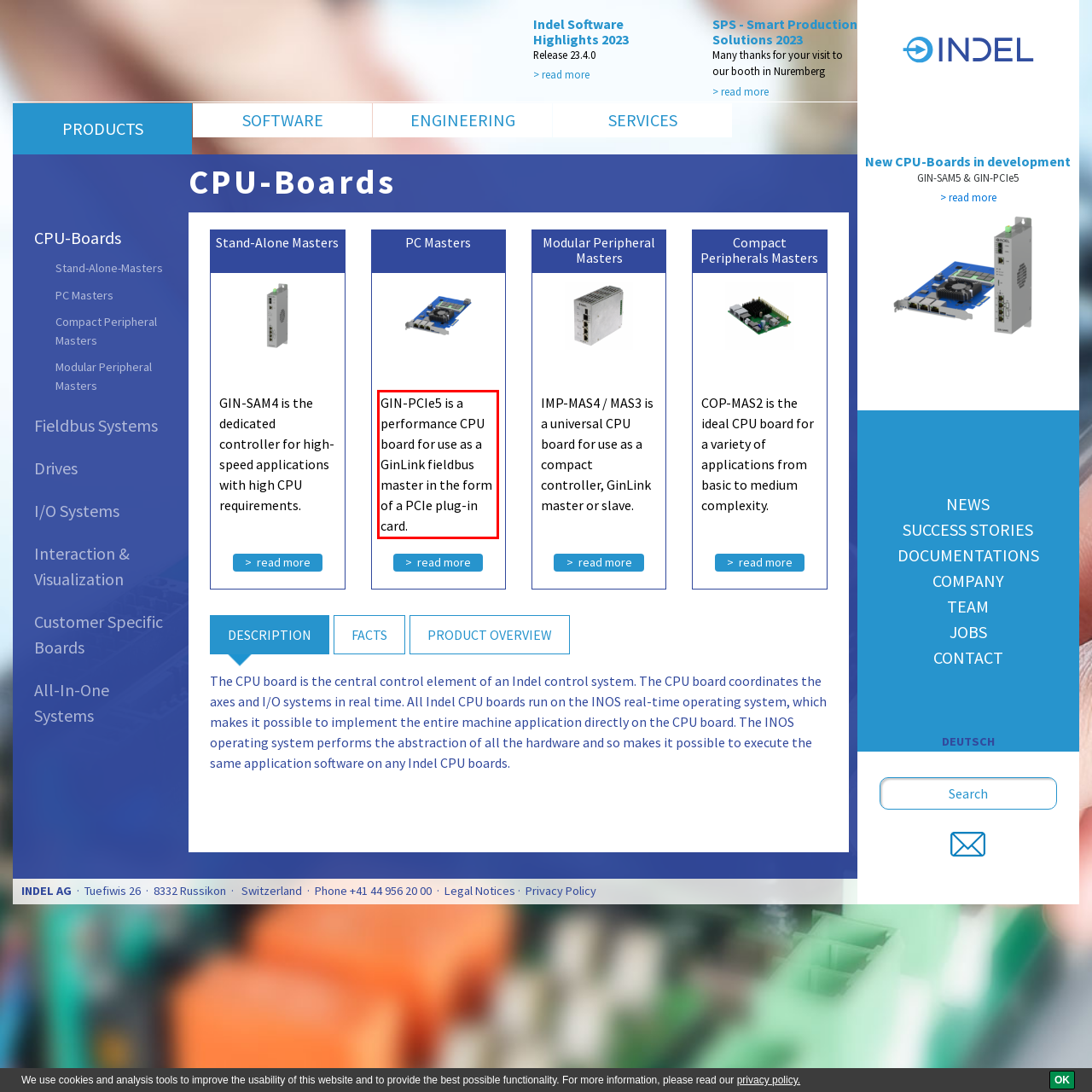Your task is to recognize and extract the text content from the UI element enclosed in the red bounding box on the webpage screenshot.

GIN-PCIe5 is a performance CPU board for use as a GinLink fieldbus master in the form of a PCIe plug-in card.